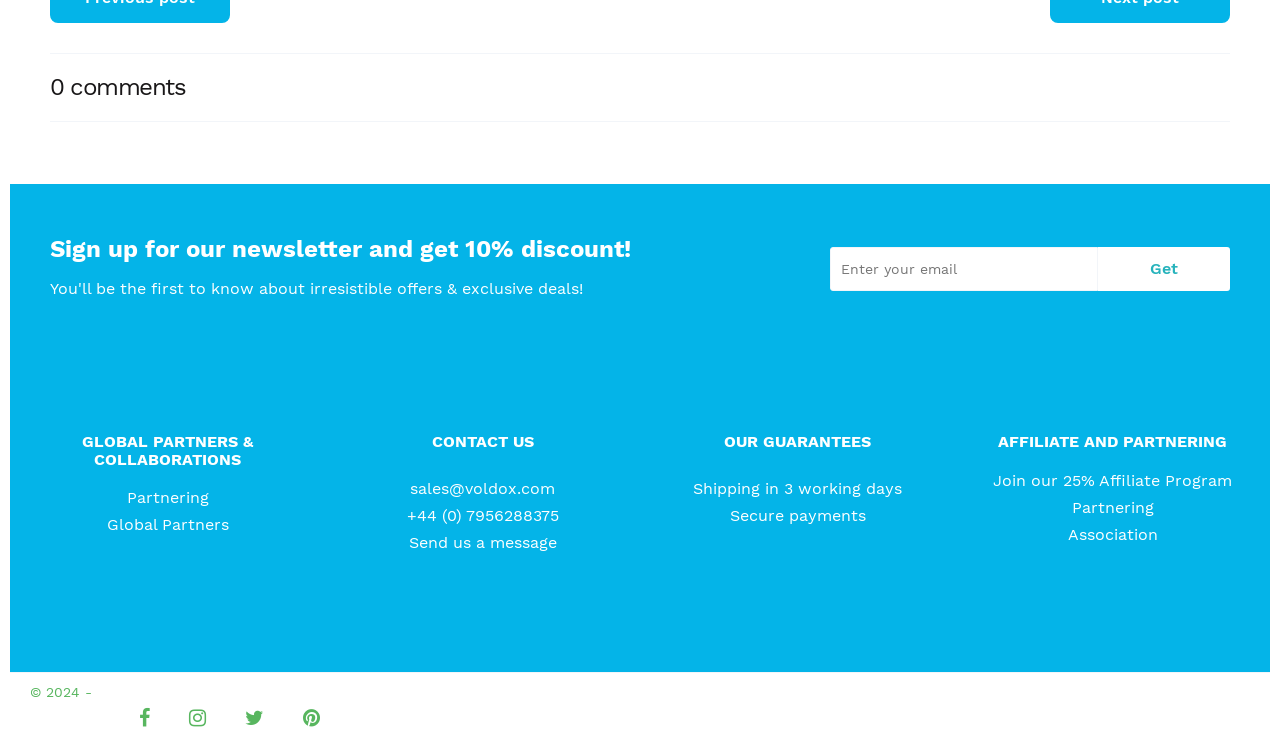Answer the following in one word or a short phrase: 
What is the affiliate program commission rate?

25%